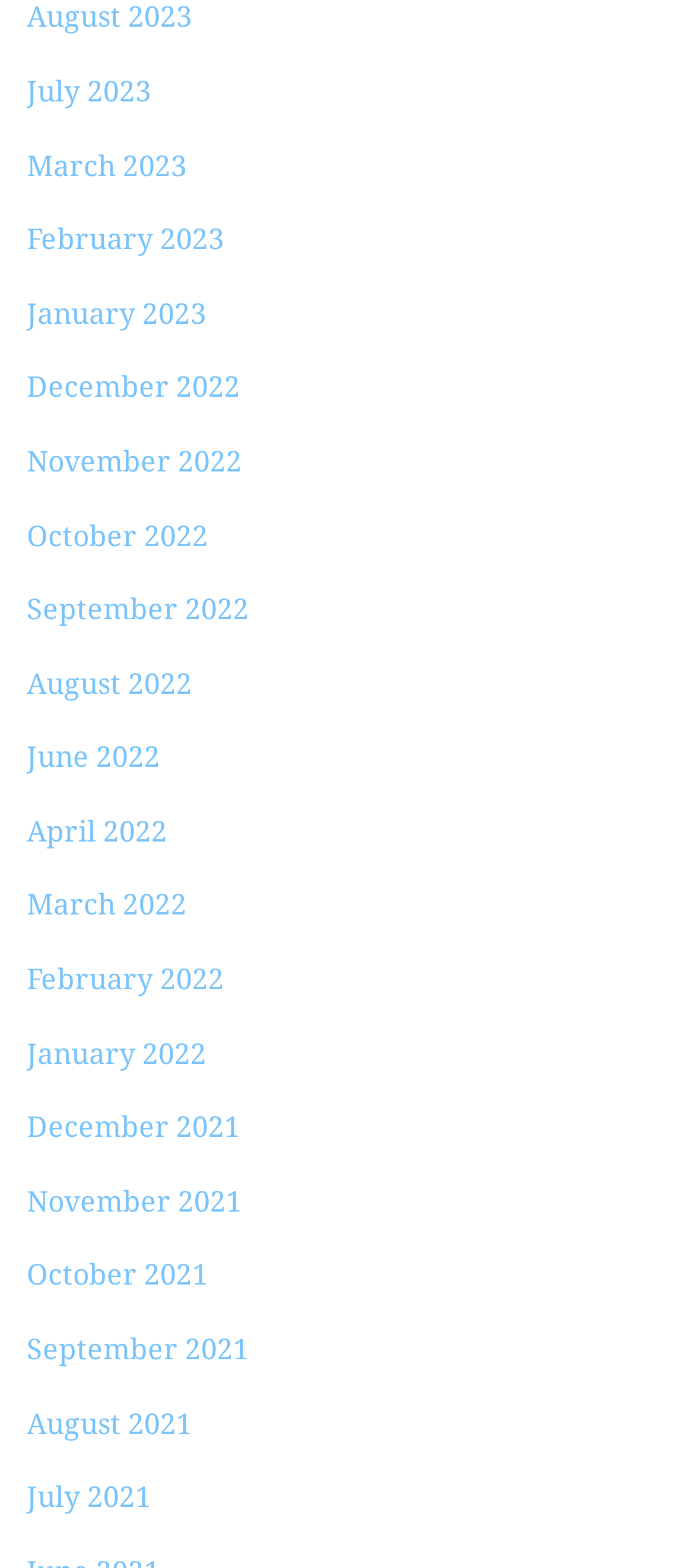What is the earliest month listed?
Based on the image, provide your answer in one word or phrase.

July 2021